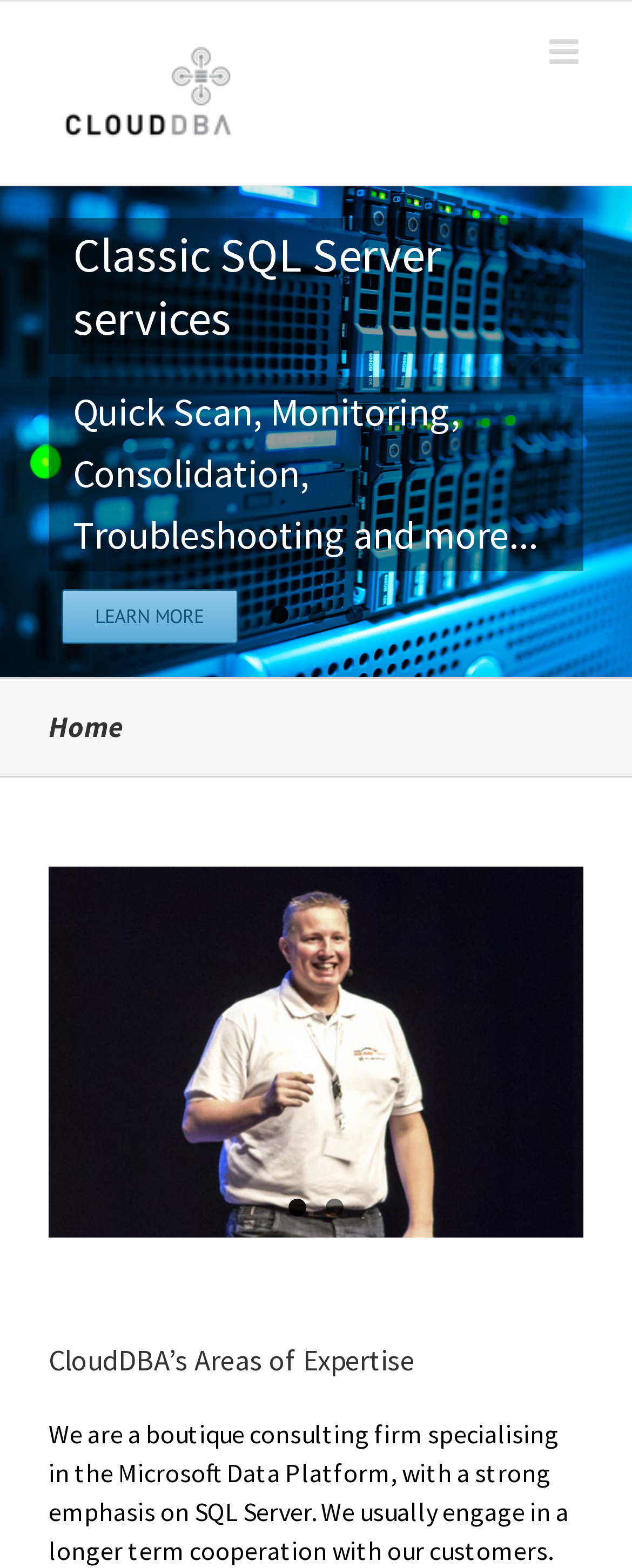Identify the bounding box coordinates of the region that should be clicked to execute the following instruction: "learn more about CloudDBA".

[0.096, 0.376, 0.376, 0.411]